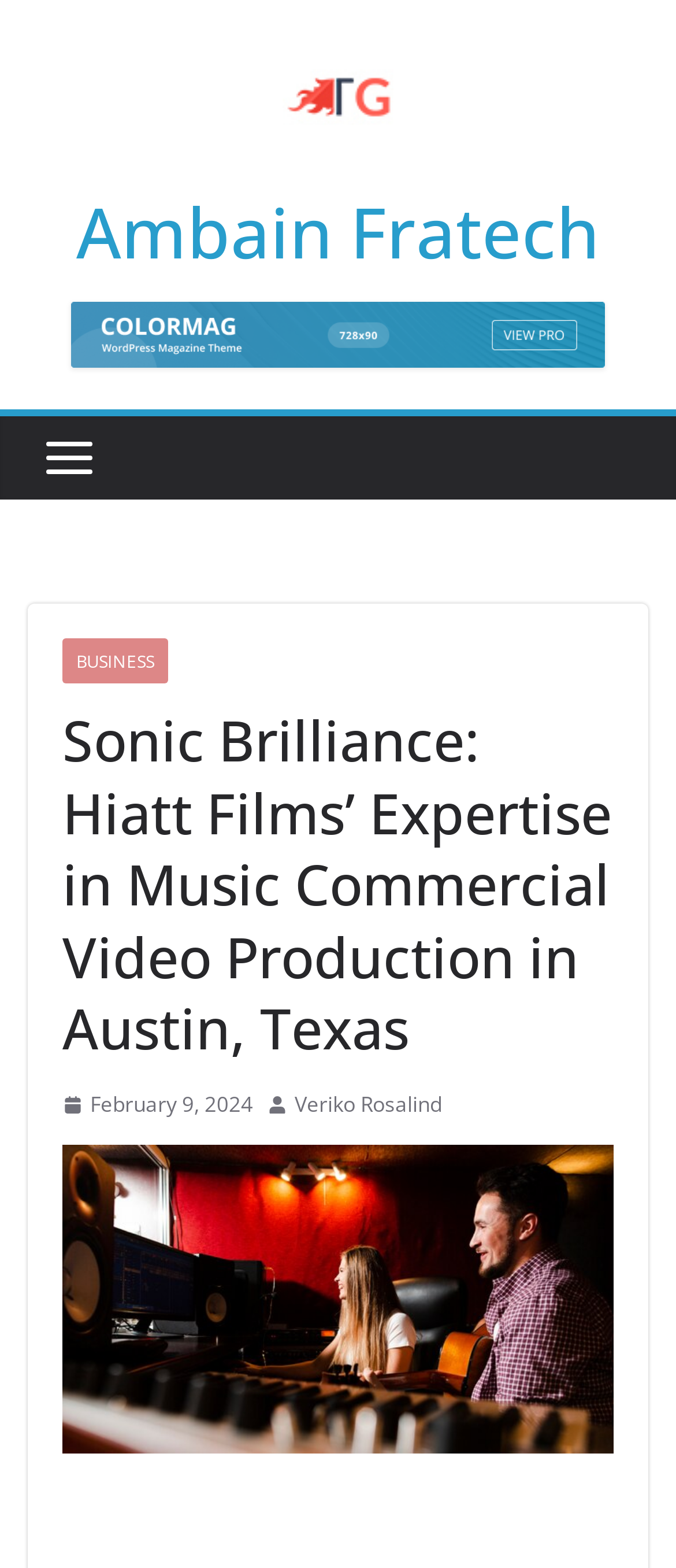Generate a thorough caption that explains the contents of the webpage.

The webpage appears to be an article or blog post about Hiatt Films' expertise in music commercial video production in Austin, Texas. At the top of the page, there is a logo or image of "Ambain Fratech" accompanied by a link with the same name. Below this, there is a heading with the same text, "Ambain Fratech".

To the right of the logo, there is a smaller image, and below it, there is a complementary section that takes up most of the width of the page. Within this section, there is a link and an image.

On the left side of the page, there is a navigation menu with links to "BUSINESS" and other sections. Below this menu, there is a header section that spans the width of the page, containing a heading that reads "Sonic Brilliance: Hiatt Films’ Expertise in Music Commercial Video Production in Austin, Texas".

Below the header, there are three sections arranged horizontally. The first section contains a link to a date, "February 9, 2024", accompanied by a small image and a time element. The second section contains an image, and the third section contains a link to "Veriko Rosalind".

At the bottom of the page, there is a large image that takes up most of the width, depicting a couple looking at a screen with a blurred keyboard in the background. Above this image, there is a small static text element containing a non-breaking space character.